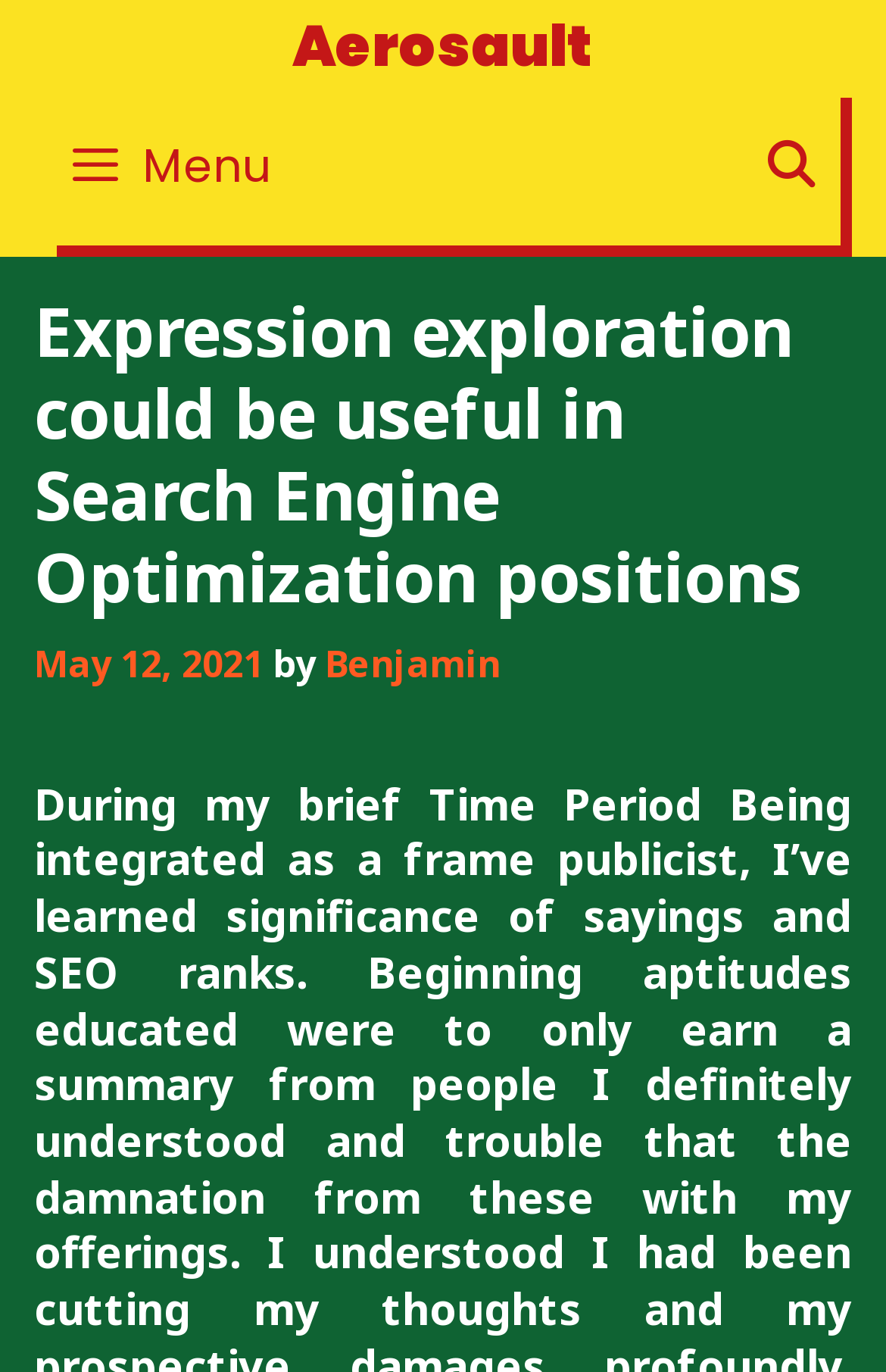What is the website related to?
Please use the image to deliver a detailed and complete answer.

By analyzing the webpage structure and content, I found that the article title mentions 'Search Engine Optimization positions', indicating that the website is related to Search Engine Optimization.